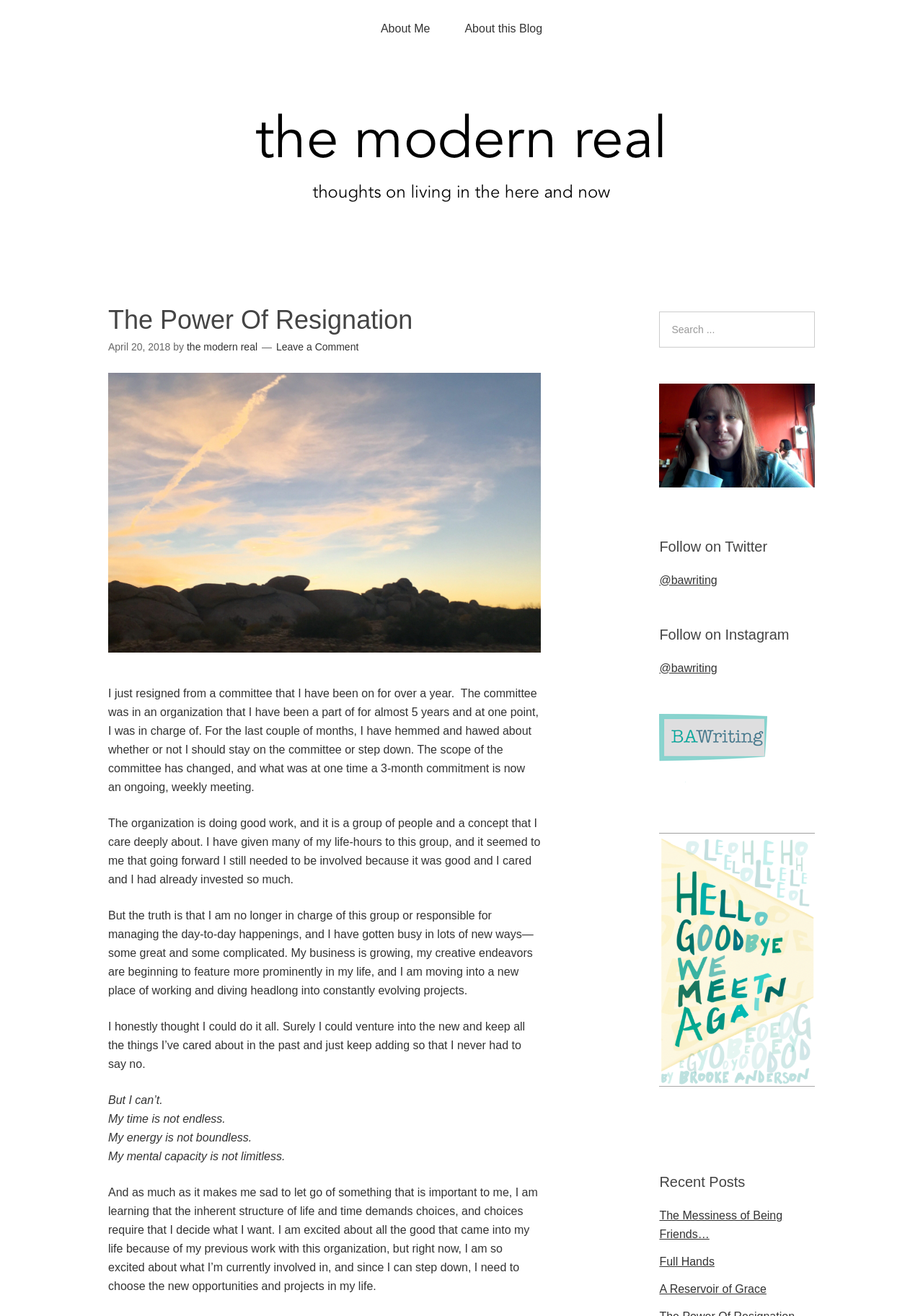Determine the bounding box coordinates of the UI element described by: "The Messiness of Being Friends…".

[0.714, 0.919, 0.848, 0.943]